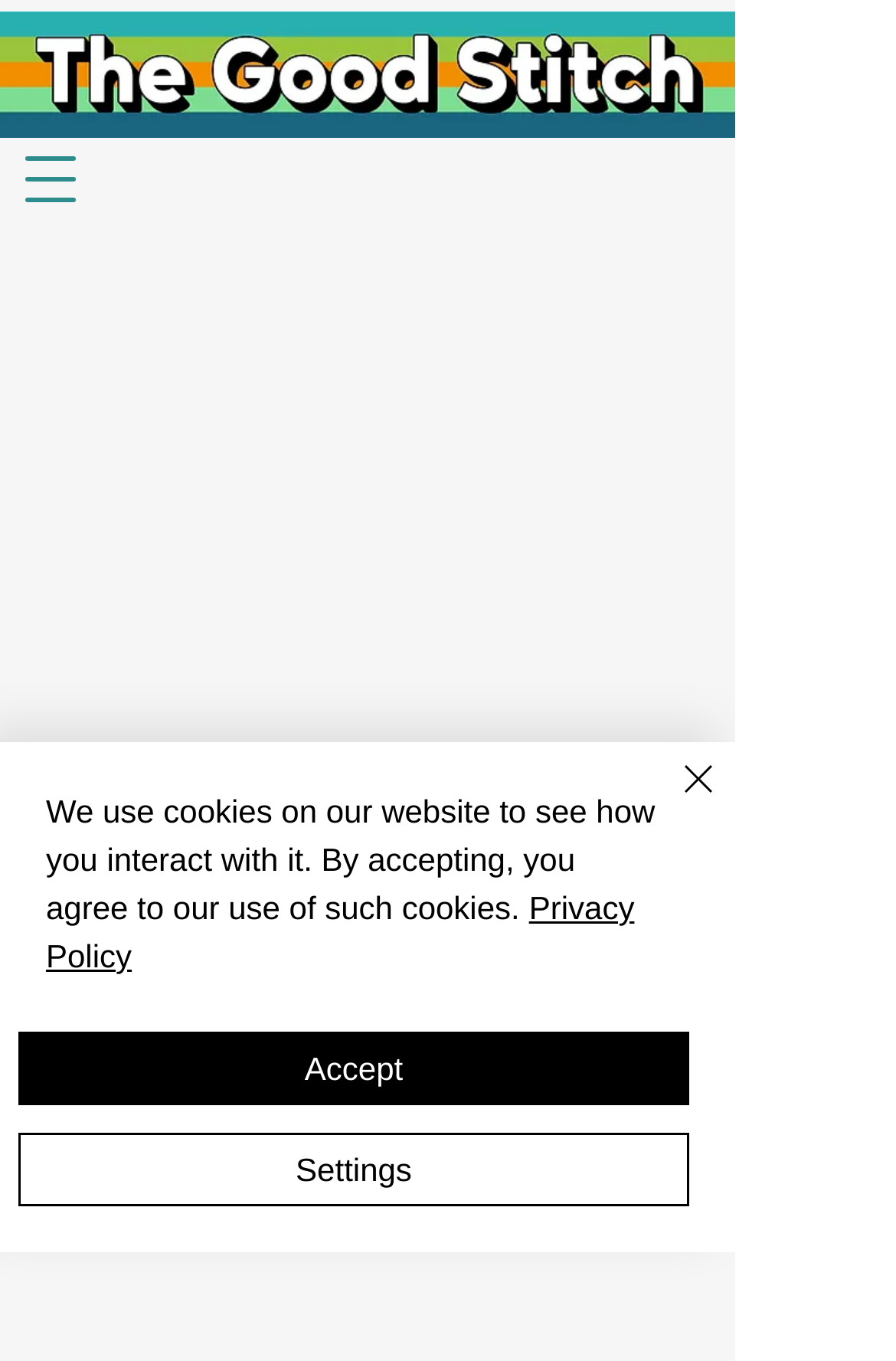Using the element description Settings, predict the bounding box coordinates for the UI element. Provide the coordinates in (top-left x, top-left y, bottom-right x, bottom-right y) format with values ranging from 0 to 1.

[0.021, 0.832, 0.769, 0.886]